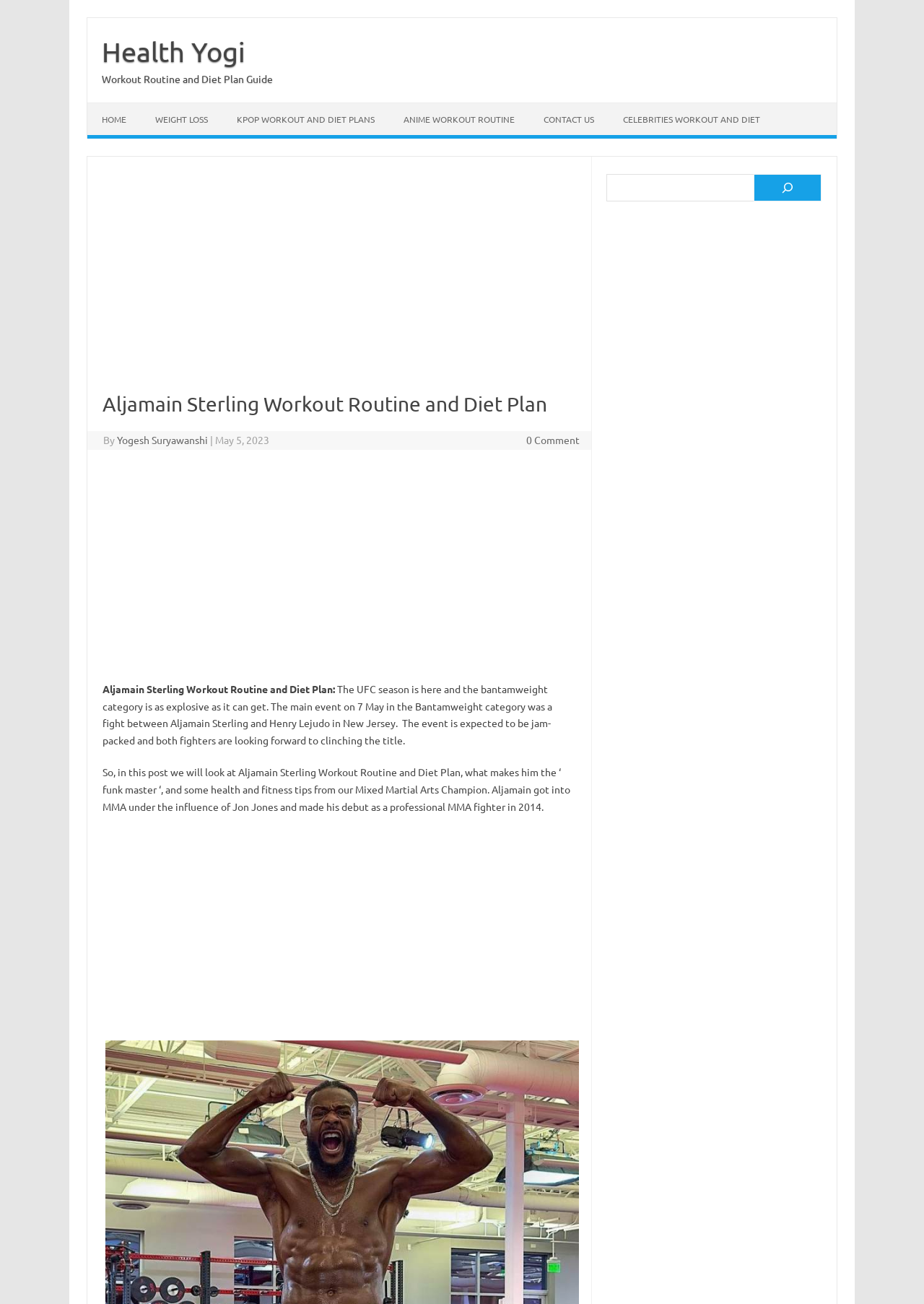Locate the bounding box coordinates of the UI element described by: "Celebrities Workout and Diet". The bounding box coordinates should consist of four float numbers between 0 and 1, i.e., [left, top, right, bottom].

[0.659, 0.079, 0.838, 0.104]